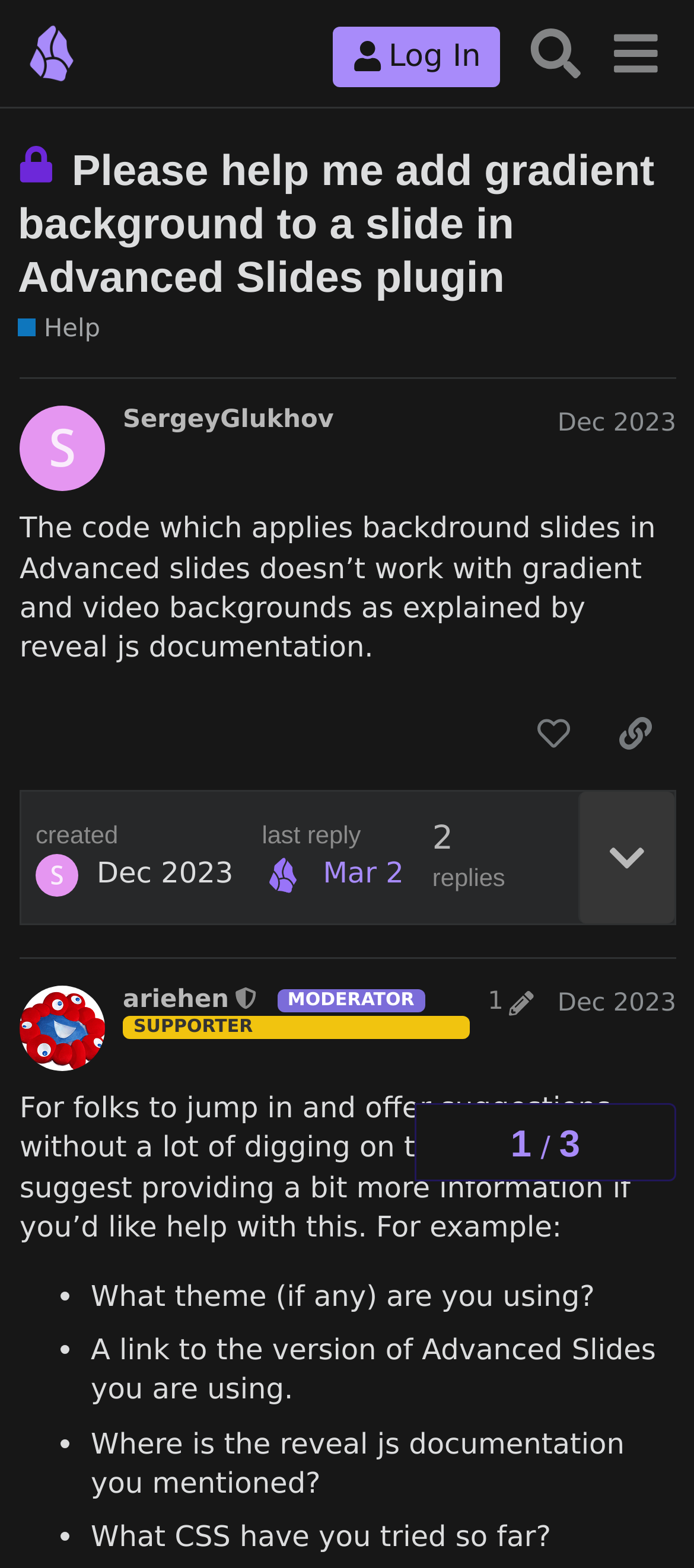What is the principal heading displayed on the webpage?

Please help me add gradient background to a slide in Advanced Slides plugin